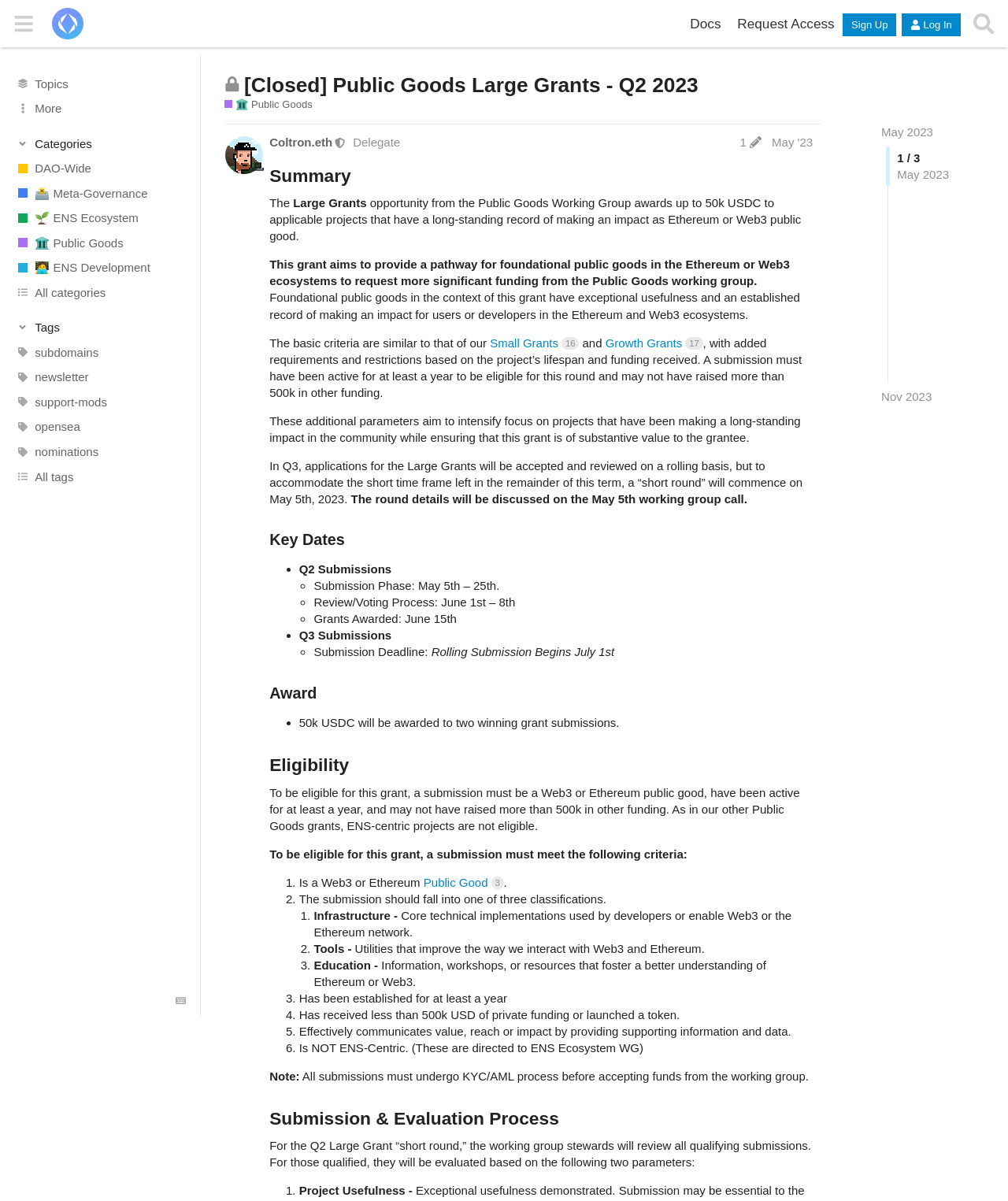Using the element description: "alt="ENS DAO Governance Forum"", determine the bounding box coordinates for the specified UI element. The coordinates should be four float numbers between 0 and 1, [left, top, right, bottom].

[0.051, 0.007, 0.083, 0.033]